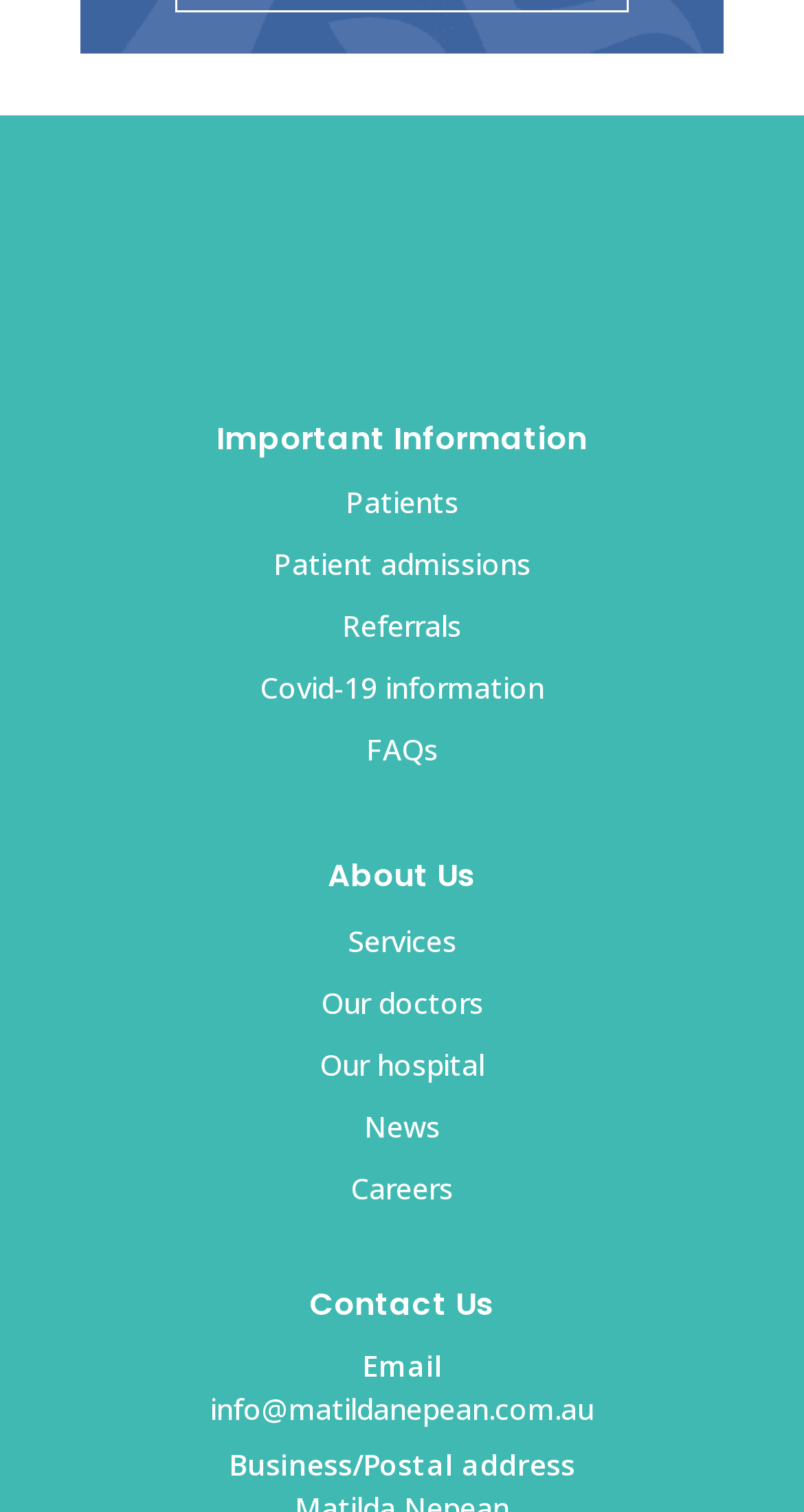Specify the bounding box coordinates of the area to click in order to follow the given instruction: "Send an email."

[0.262, 0.919, 0.738, 0.945]